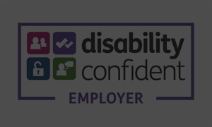Analyze the image and answer the question with as much detail as possible: 
What is the purpose of the emblem?

The emblem is used to signify the employer's dedication to fostering an inclusive and diverse workforce, ensuring opportunities for all individuals, which is a key aspect of promoting disability confidence in the workplace.